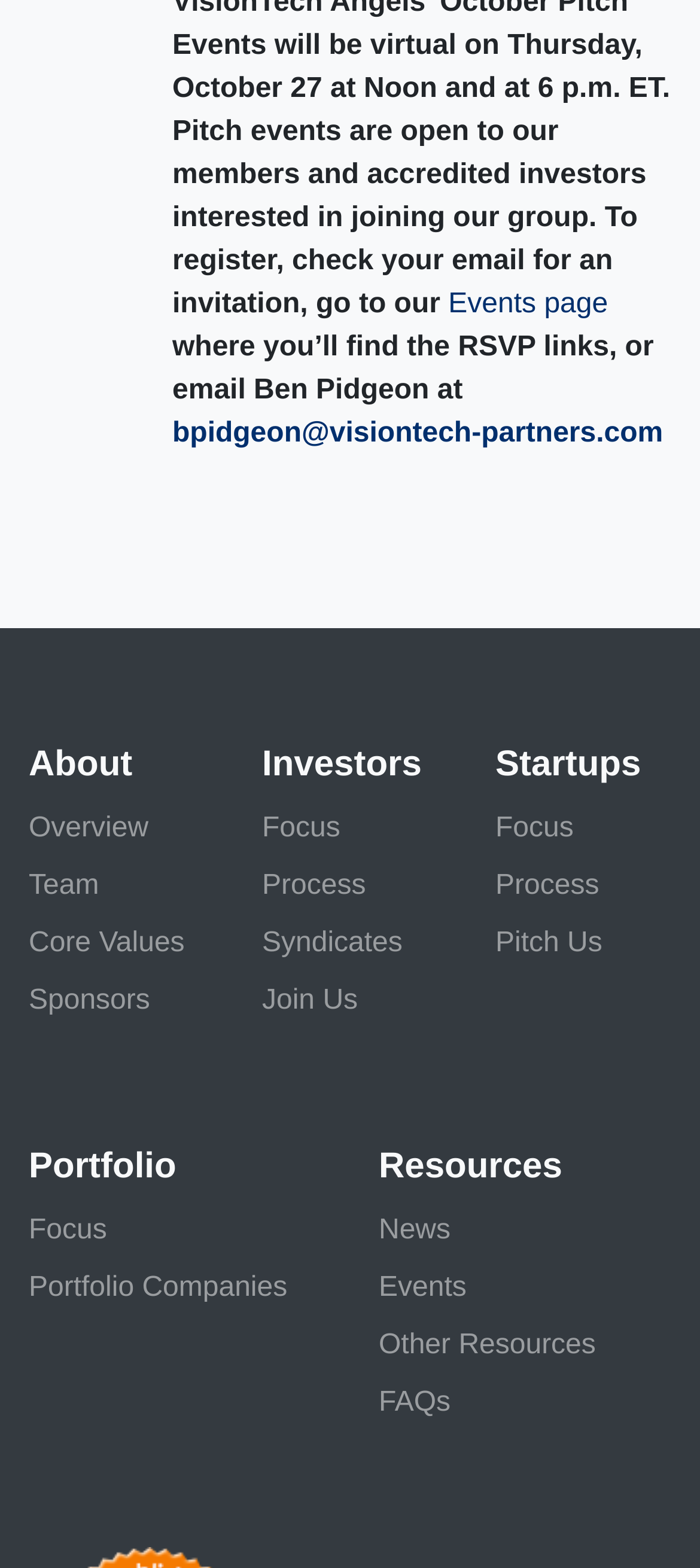Specify the bounding box coordinates (top-left x, top-left y, bottom-right x, bottom-right y) of the UI element in the screenshot that matches this description: Focus

[0.708, 0.511, 0.959, 0.547]